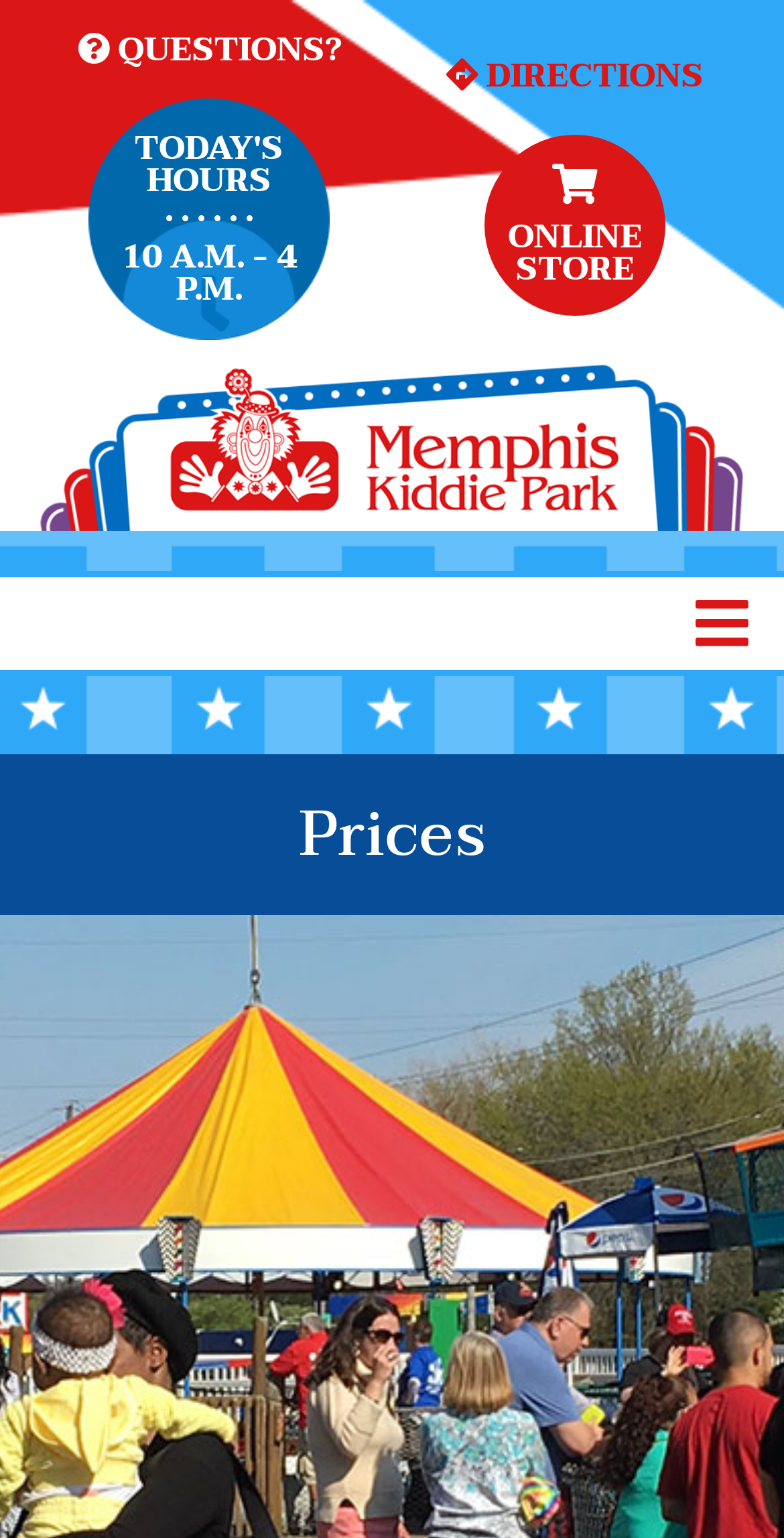Could you highlight the region that needs to be clicked to execute the instruction: "Open things to do submenu"?

[0.738, 0.648, 1.0, 0.717]